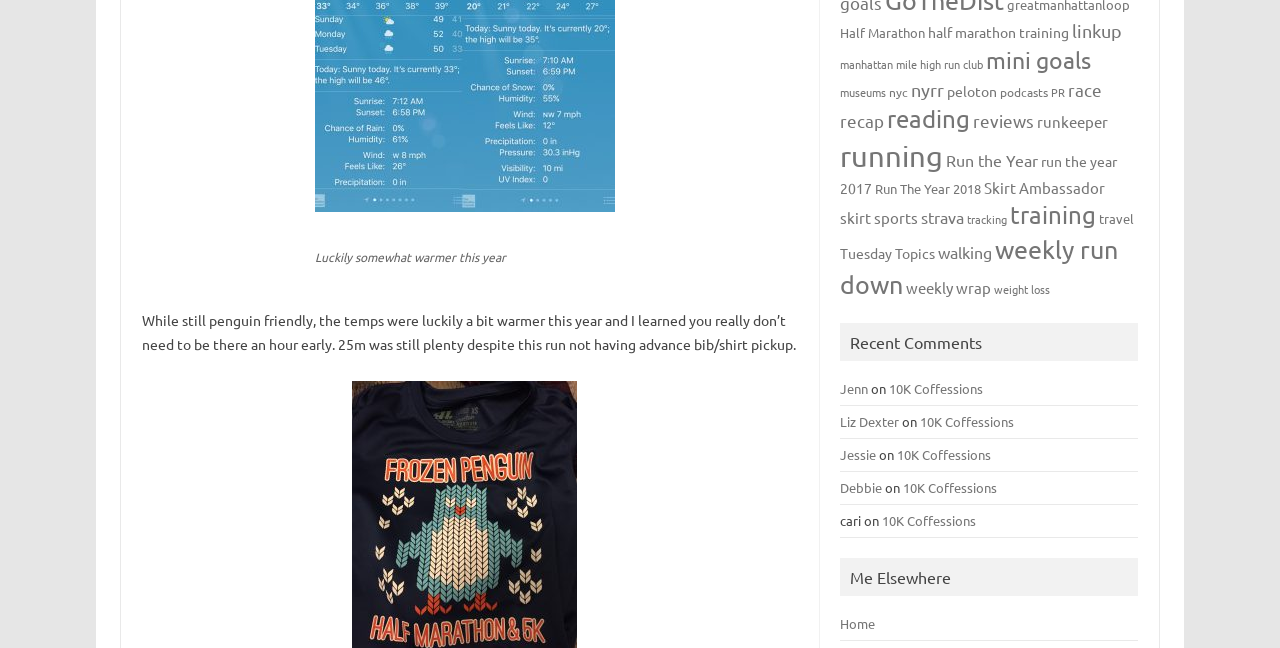Please provide the bounding box coordinate of the region that matches the element description: weekly run down. Coordinates should be in the format (top-left x, top-left y, bottom-right x, bottom-right y) and all values should be between 0 and 1.

[0.657, 0.36, 0.874, 0.463]